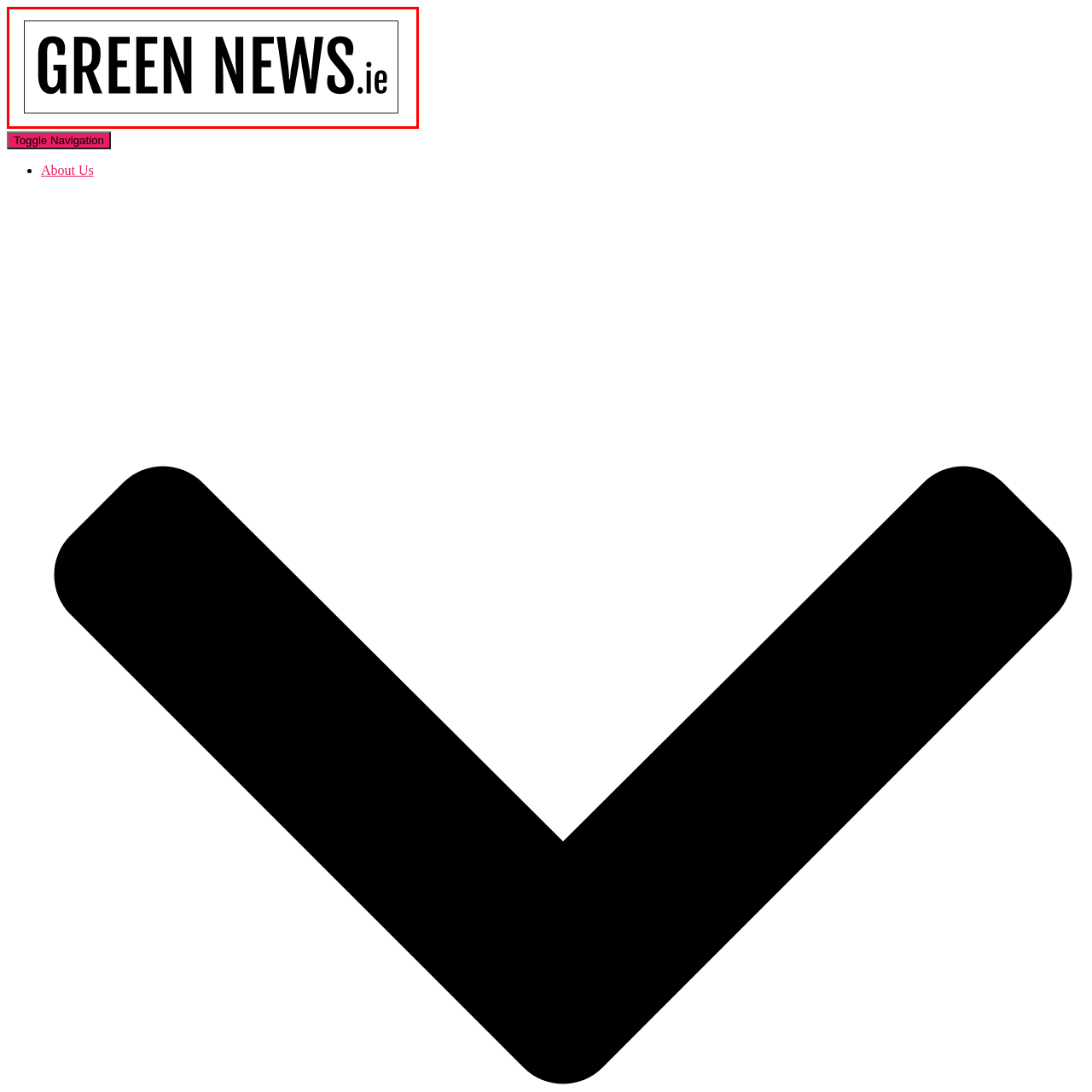What is the theme of the article accompanying the logo?
Pay attention to the part of the image enclosed by the red bounding box and respond to the question in detail.

The theme of the article accompanying the logo is climate awareness, as mentioned in the caption, which states that the article is titled 'One in three Irish people see climate as pressing issue'.